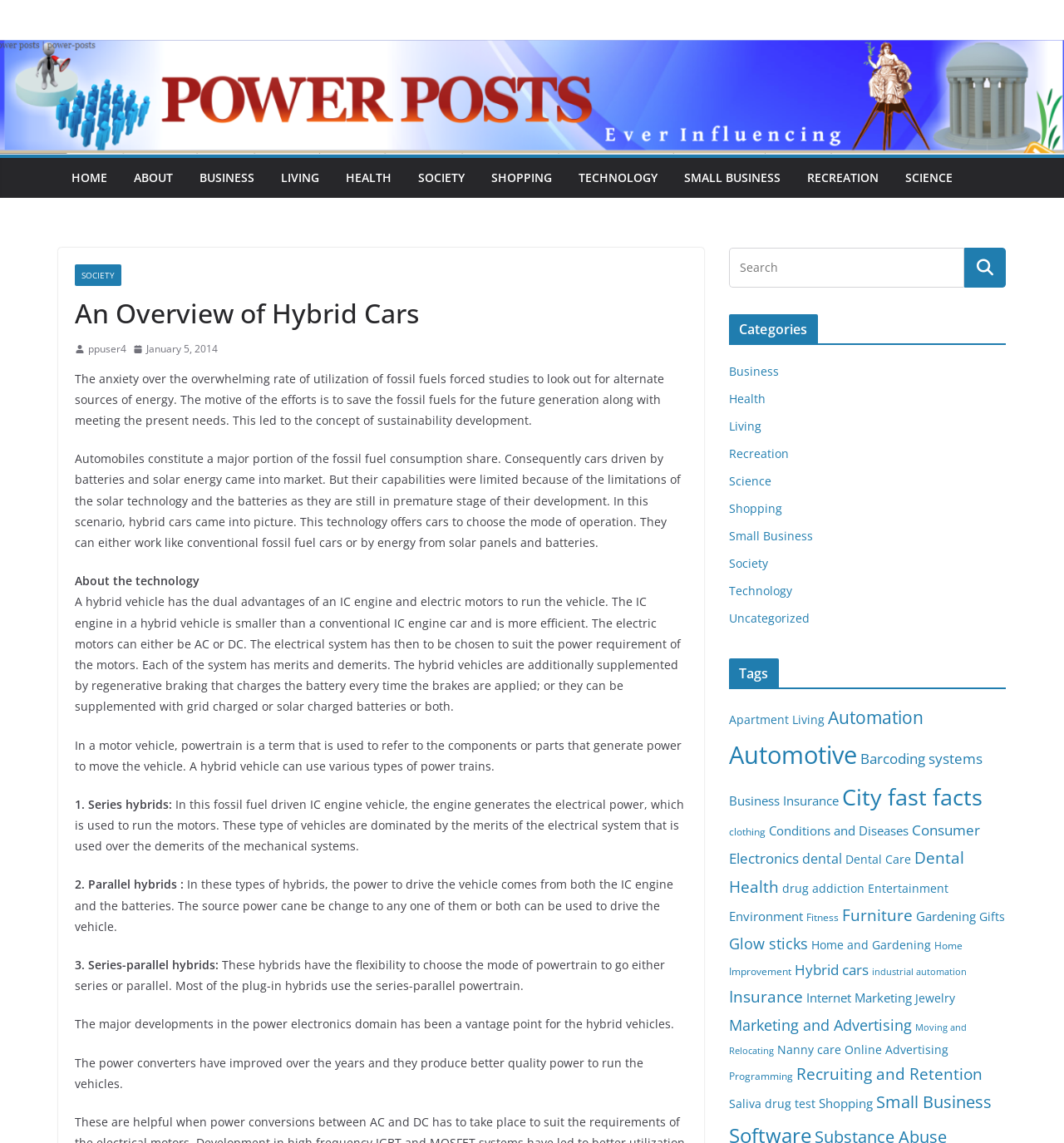Please identify the bounding box coordinates of the clickable area that will fulfill the following instruction: "search". The coordinates should be in the format of four float numbers between 0 and 1, i.e., [left, top, right, bottom].

[0.685, 0.216, 0.906, 0.252]